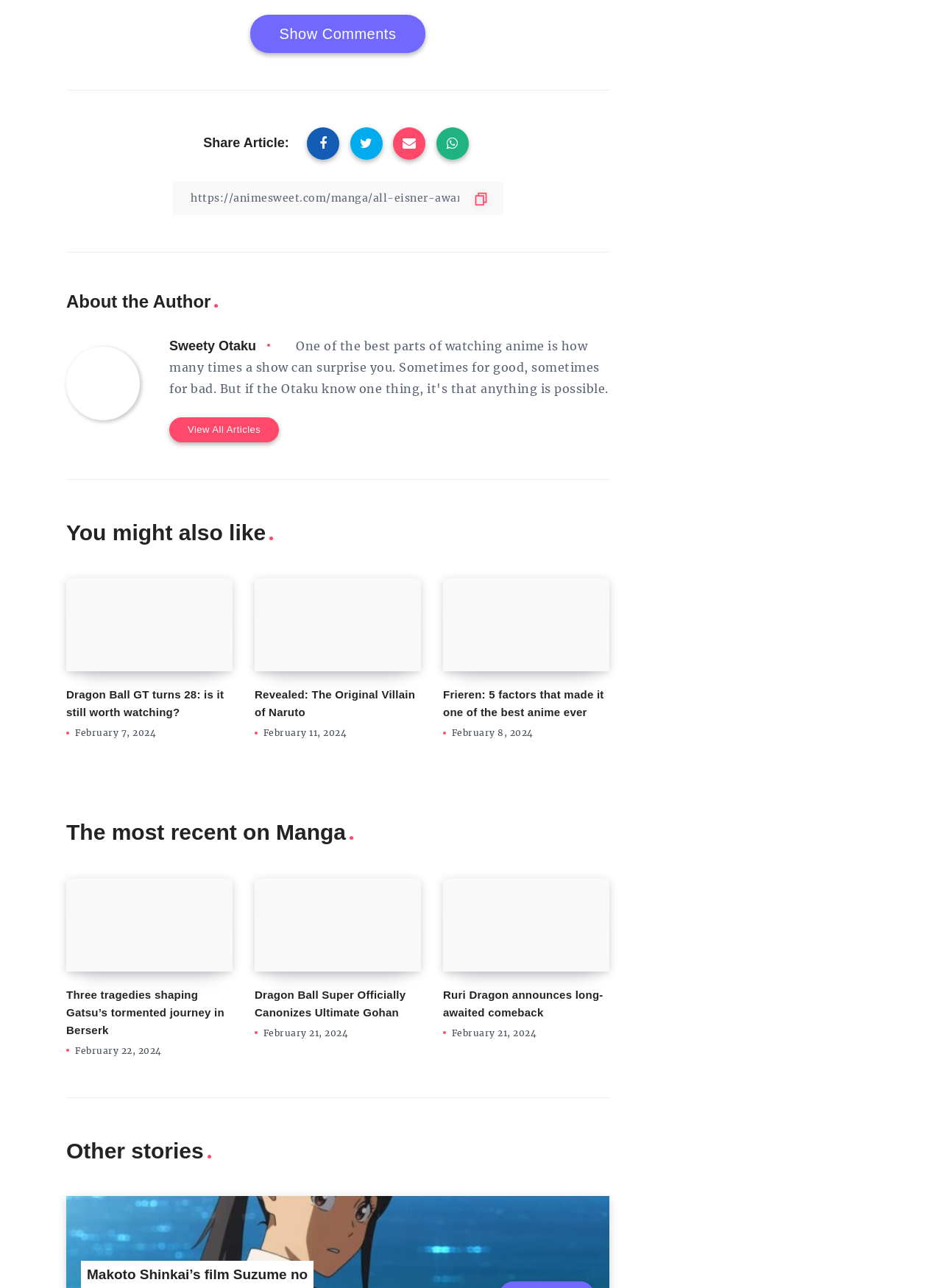Please specify the bounding box coordinates of the clickable section necessary to execute the following command: "Copy the link".

[0.183, 0.141, 0.534, 0.167]